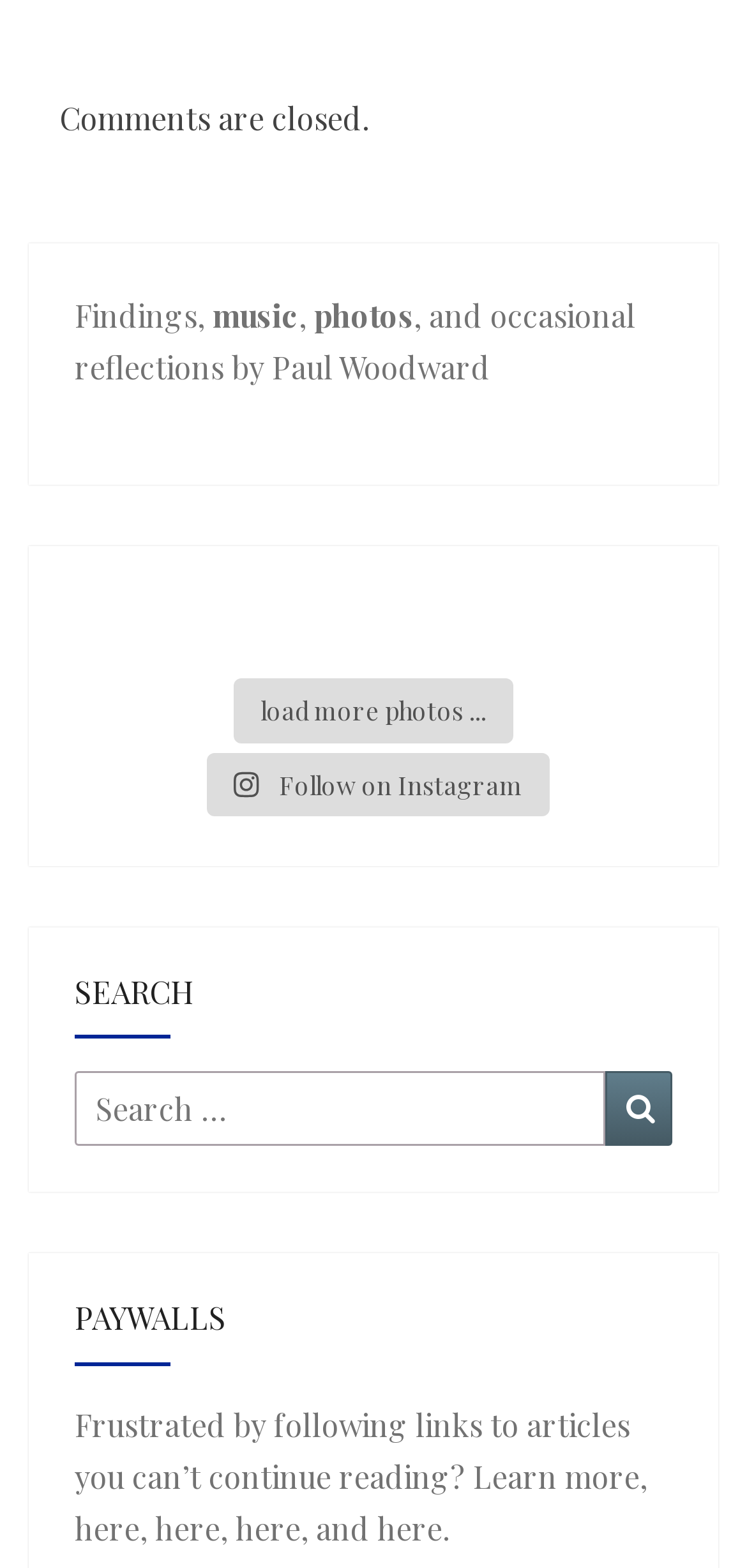Pinpoint the bounding box coordinates of the element you need to click to execute the following instruction: "Search for something". The bounding box should be represented by four float numbers between 0 and 1, in the format [left, top, right, bottom].

[0.1, 0.683, 0.81, 0.731]